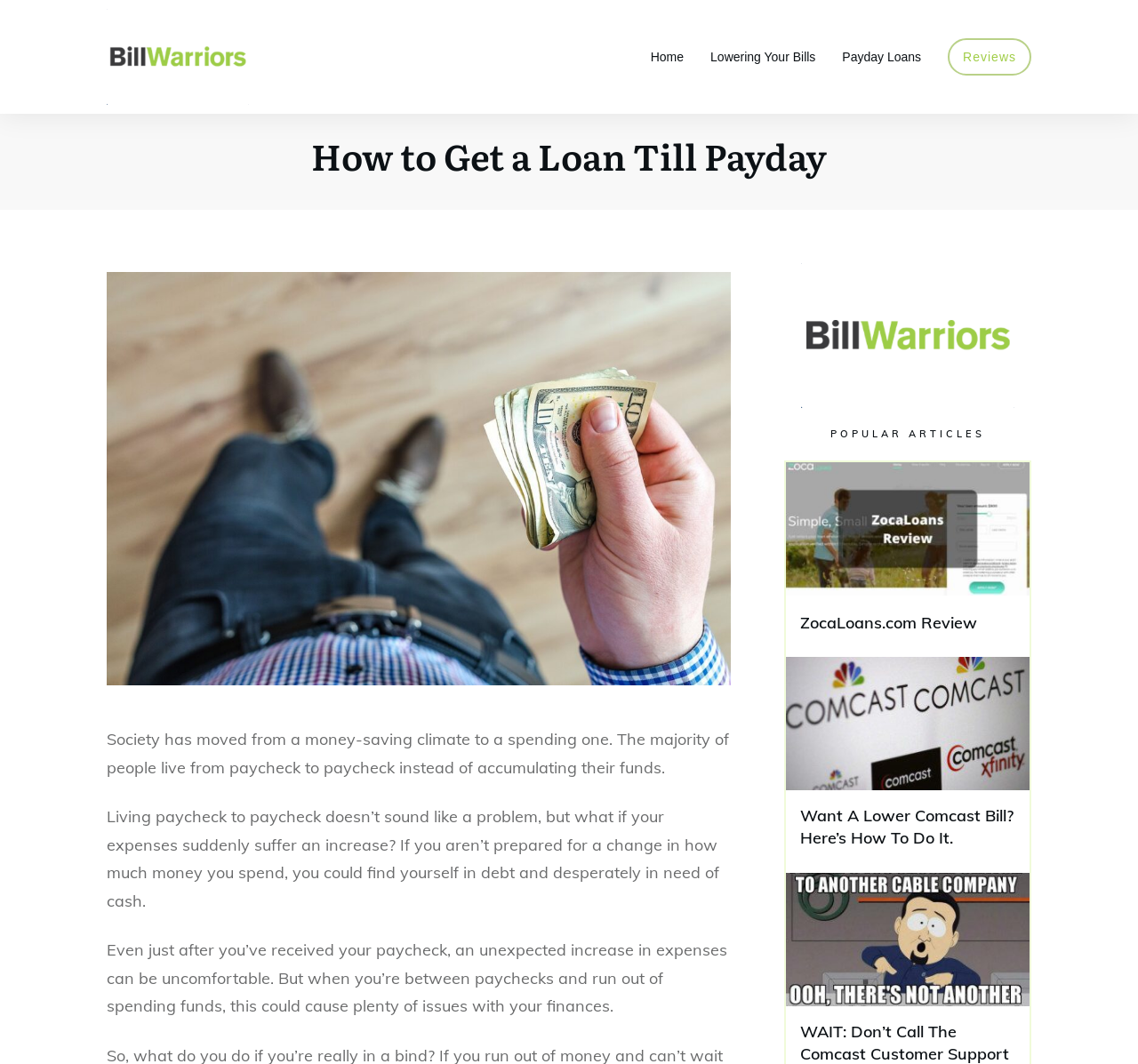What is the text of the first link on the webpage?
Please look at the screenshot and answer using one word or phrase.

How to Get a Loan Till Payday